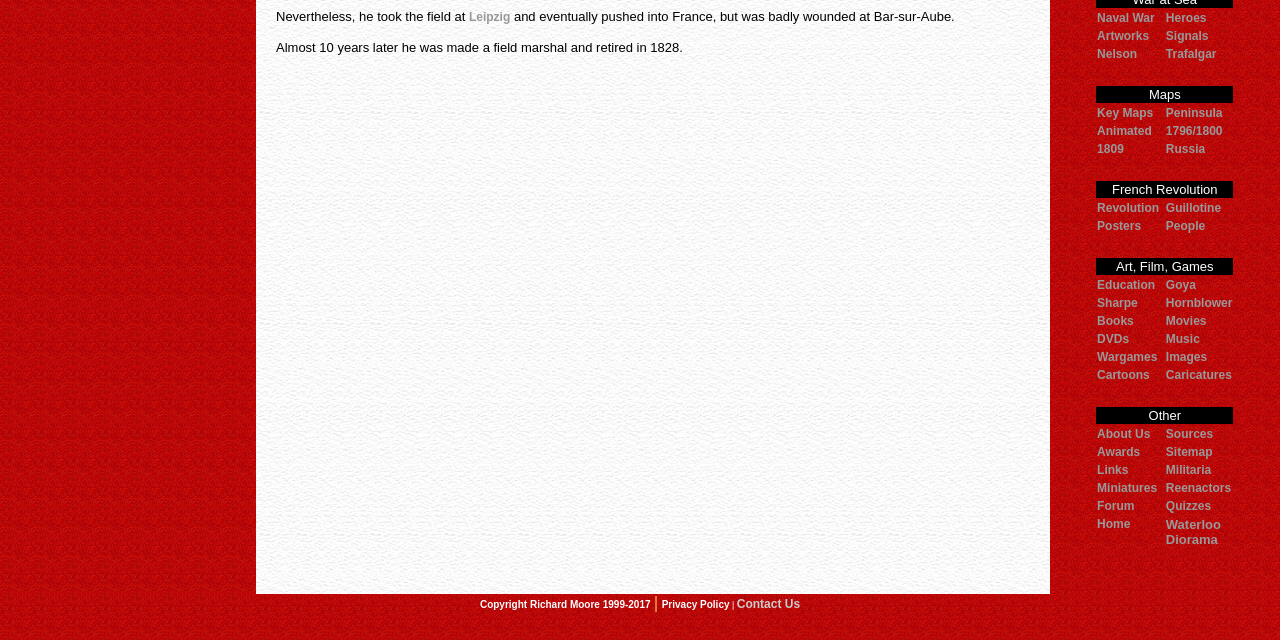Using the webpage screenshot and the element description Home, determine the bounding box coordinates. Specify the coordinates in the format (top-left x, top-left y, bottom-right x, bottom-right y) with values ranging from 0 to 1.

[0.857, 0.808, 0.883, 0.83]